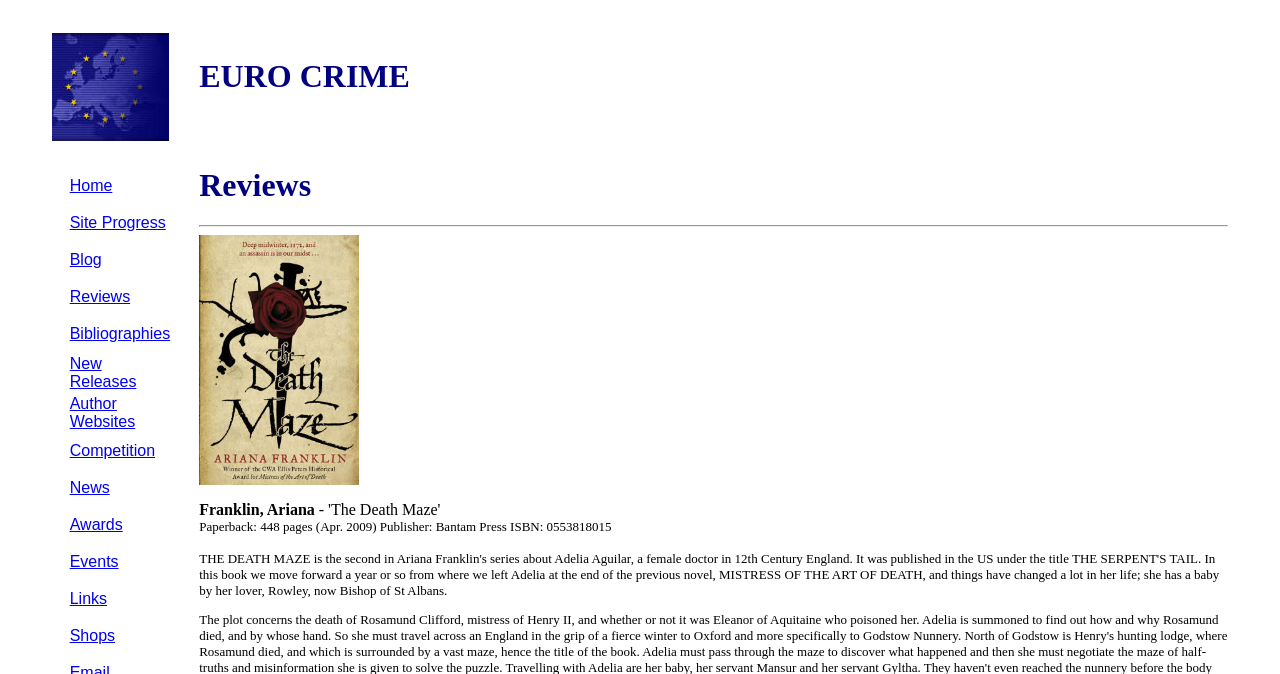Articulate a detailed summary of the webpage's content and design.

The webpage is a review of the book "The Death Maze" by Ariana Franklin on the Euro Crime website. At the top left corner, there is a small image. Next to it, the website's title "EURO CRIME" is displayed prominently. Below the title, there is a navigation menu with 11 links: "Home", "Site Progress", "Blog", "Reviews", "Bibliographies", "New Releases", "Author Websites", "Competition", "News", "Awards", and "Events", "Links", and "Shops". Each link is placed in a separate table cell, with a small gap between them.

Below the navigation menu, there is a heading "Reviews" followed by a horizontal separator line. A larger image is placed below the separator line, taking up about half of the page's width. 

The review itself starts with the author's name "Franklin, Ariana" and the book's details, including the publisher, ISBN, and number of pages. The review text is not provided in the accessibility tree, but it likely follows the book's details.